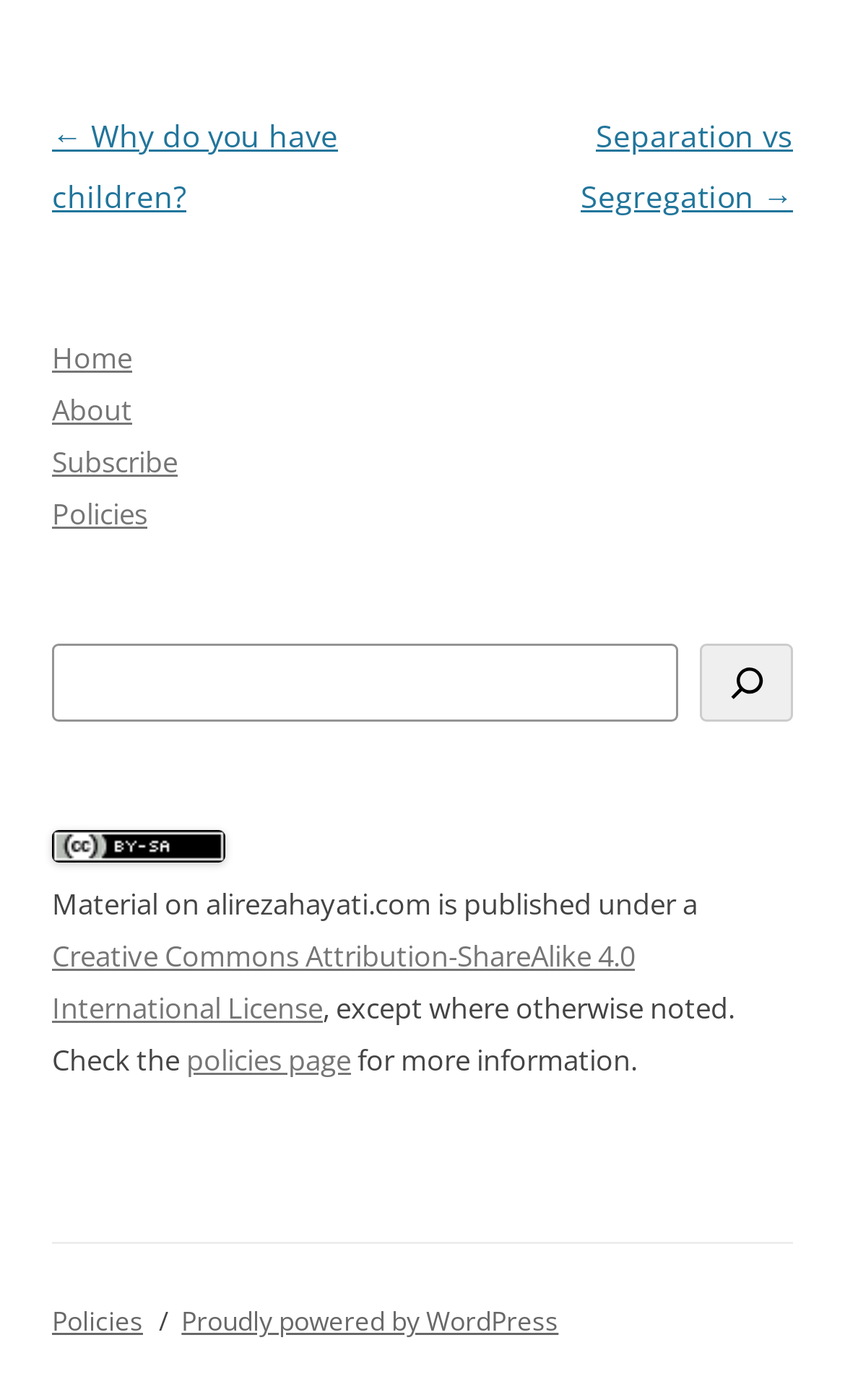What is the purpose of the search box?
Could you give a comprehensive explanation in response to this question?

The search box is located in the top section of the webpage, and it has a placeholder text 'Search'. It is accompanied by a search button with a magnifying glass icon. The purpose of the search box is to allow users to search for specific content within the website.